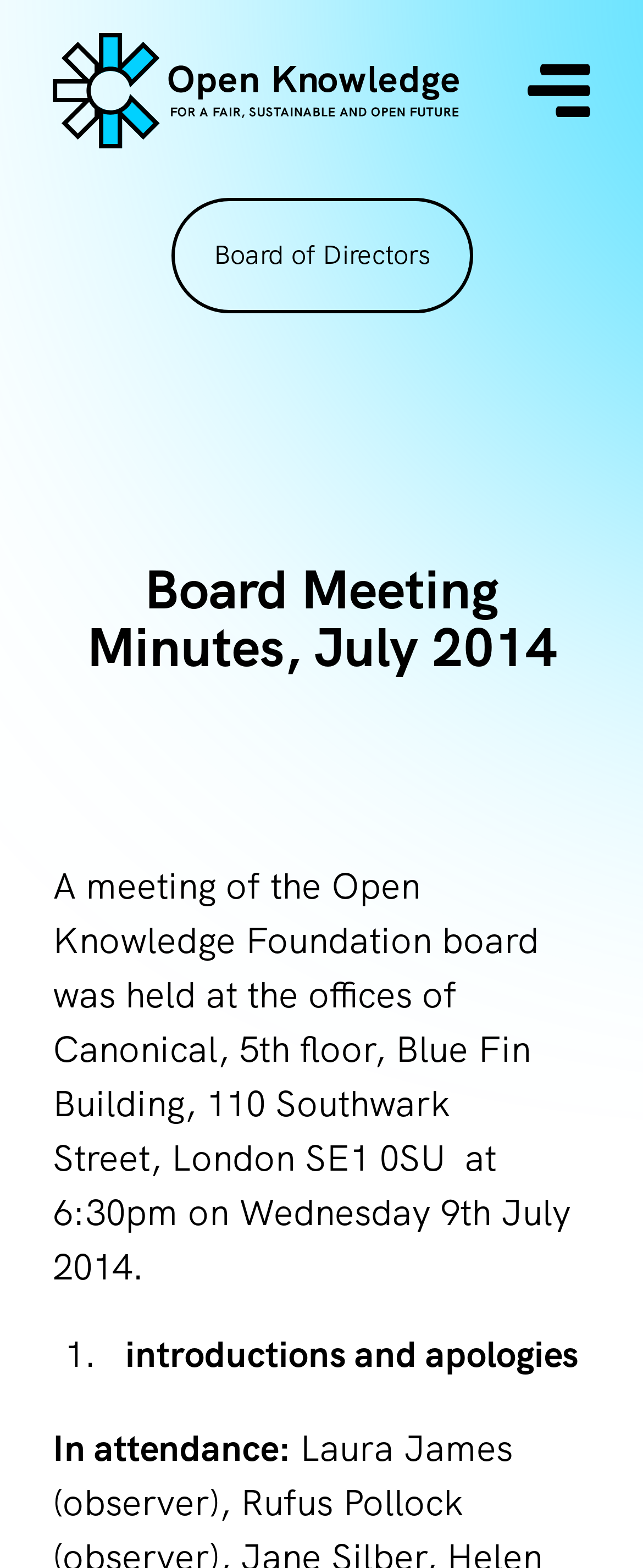Respond to the question below with a single word or phrase: What is the topic of the meeting?

Board Meeting Minutes